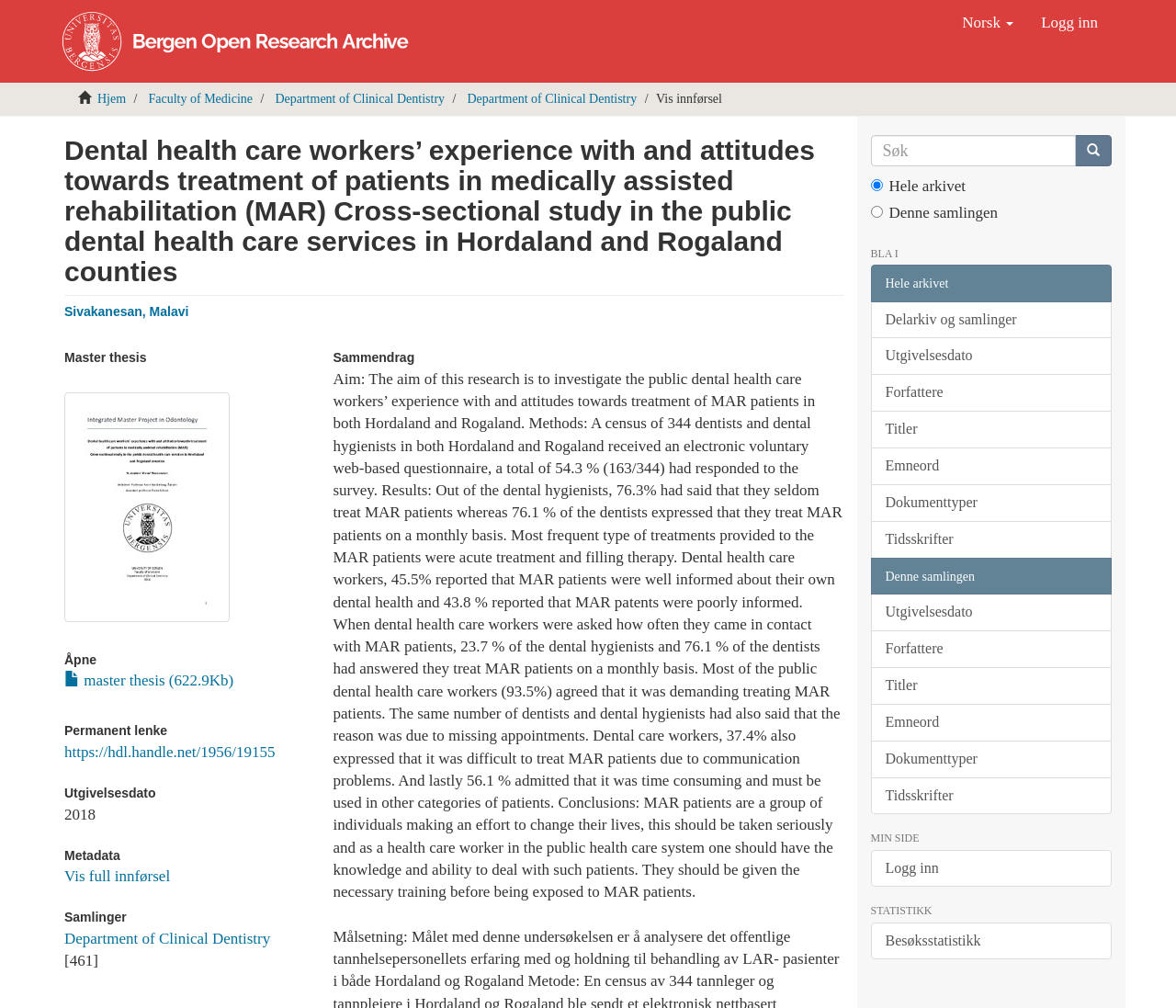What is the reason for dental health care workers finding it demanding to treat MAR patients?
Refer to the image and answer the question using a single word or phrase.

Missing appointments